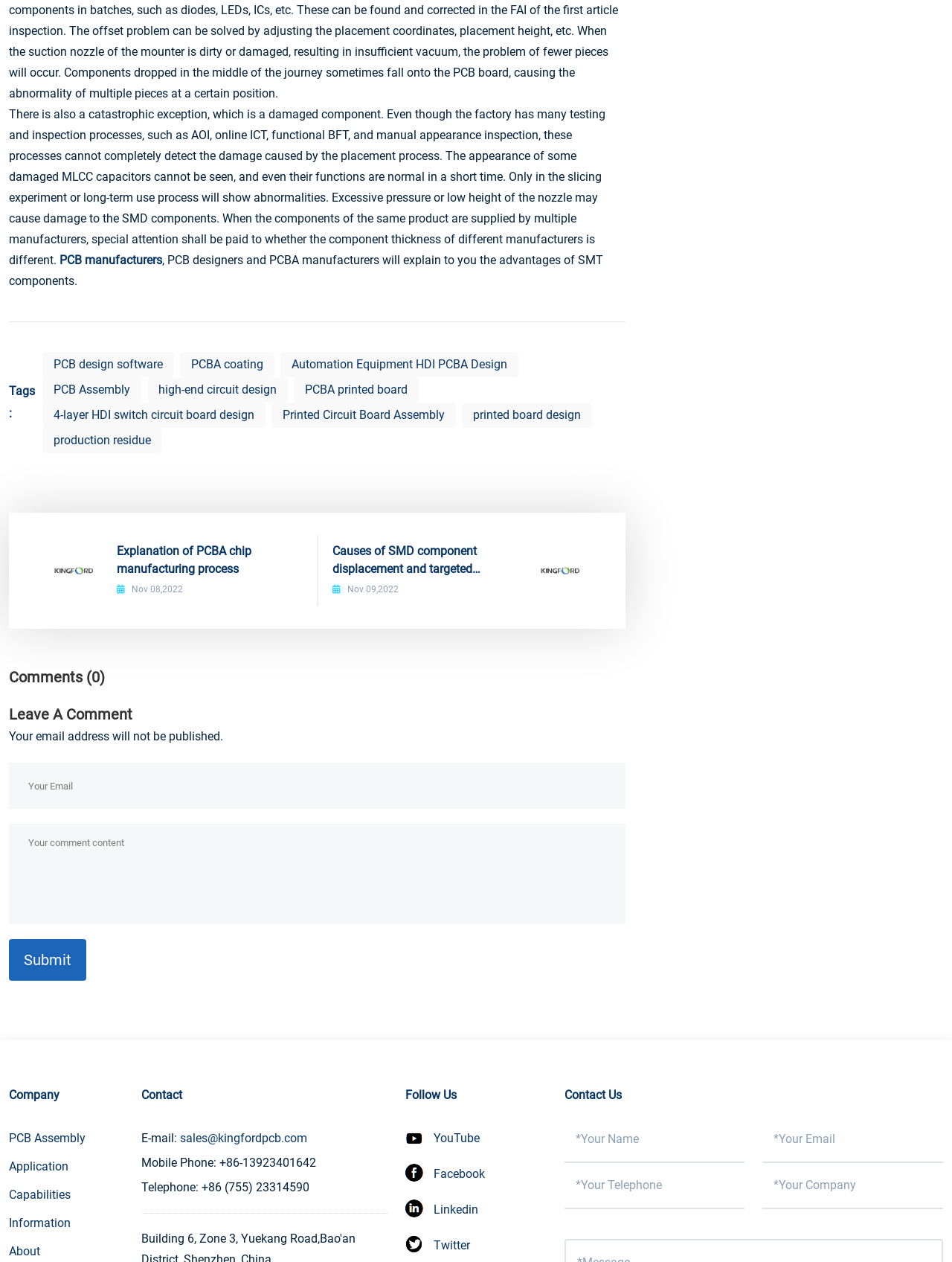What is the topic of the webpage?
Offer a detailed and exhaustive answer to the question.

Based on the content of the webpage, it appears to be discussing the manufacturing process of Printed Circuit Board Assembly (PCBA) and related topics such as SMD component displacement and PCB design software.